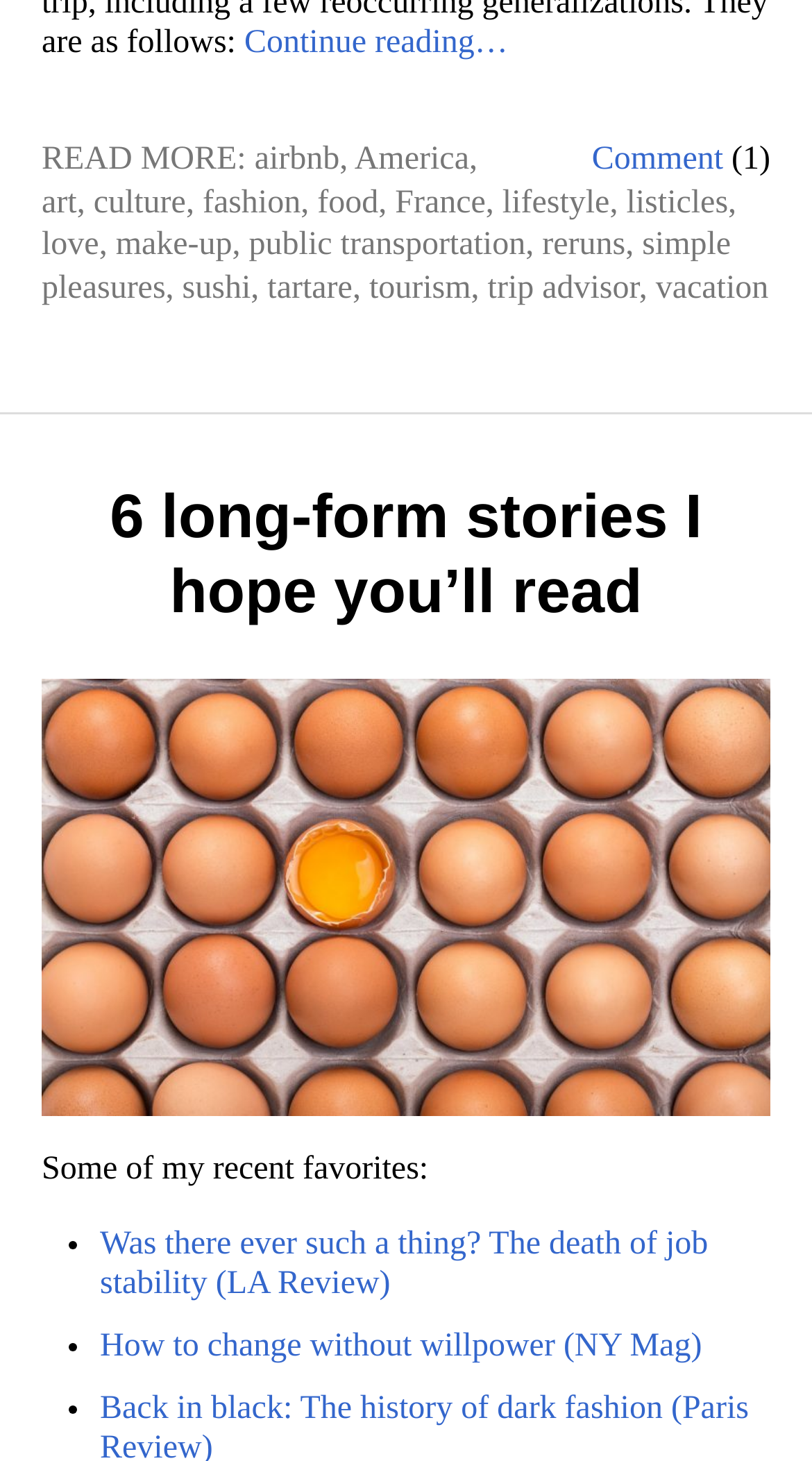Please reply with a single word or brief phrase to the question: 
What is the topic of the first list item?

job stability